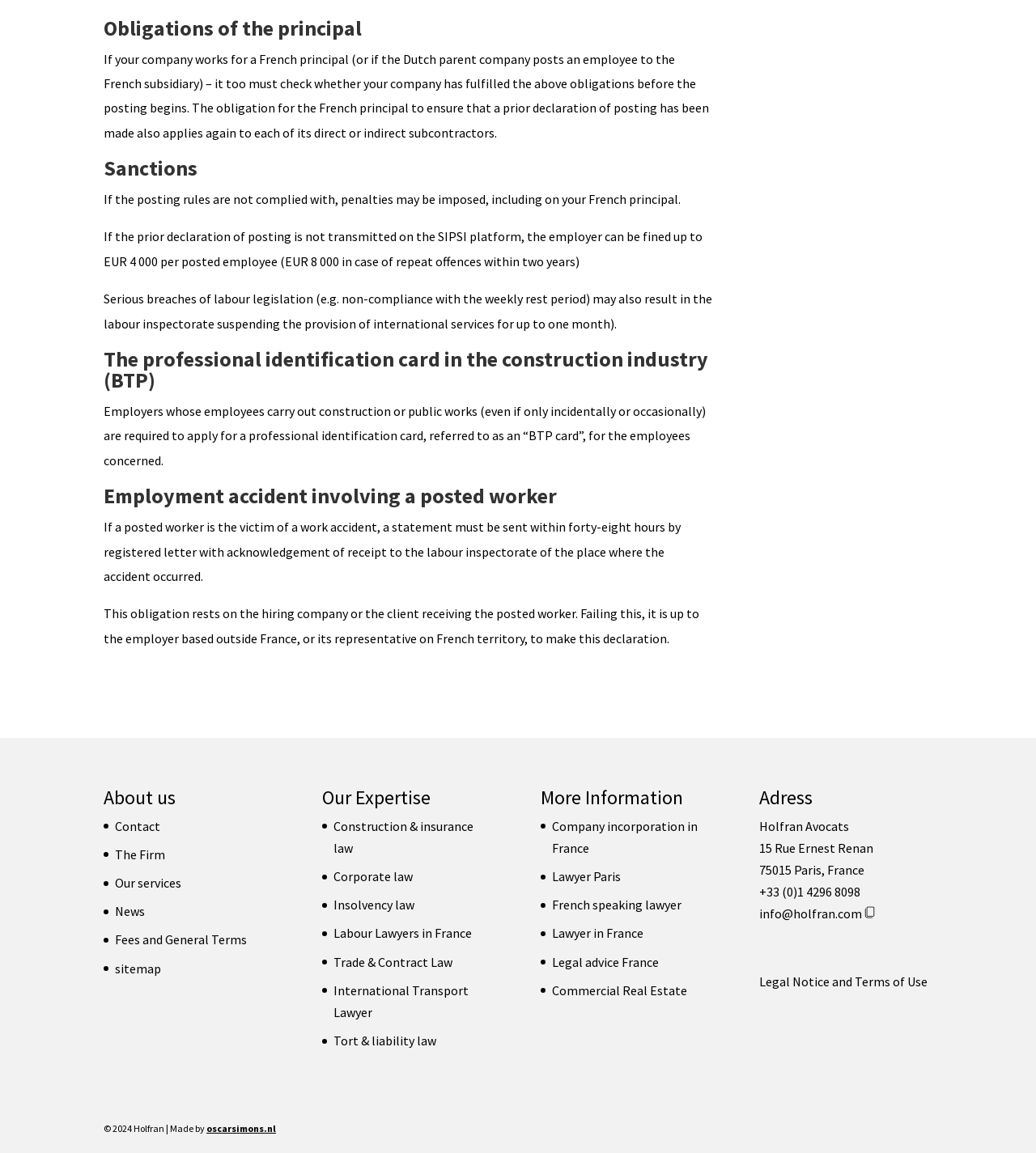Identify the bounding box coordinates of the clickable region required to complete the instruction: "Click on 'info@holfran.com'". The coordinates should be given as four float numbers within the range of 0 and 1, i.e., [left, top, right, bottom].

[0.733, 0.786, 0.832, 0.8]